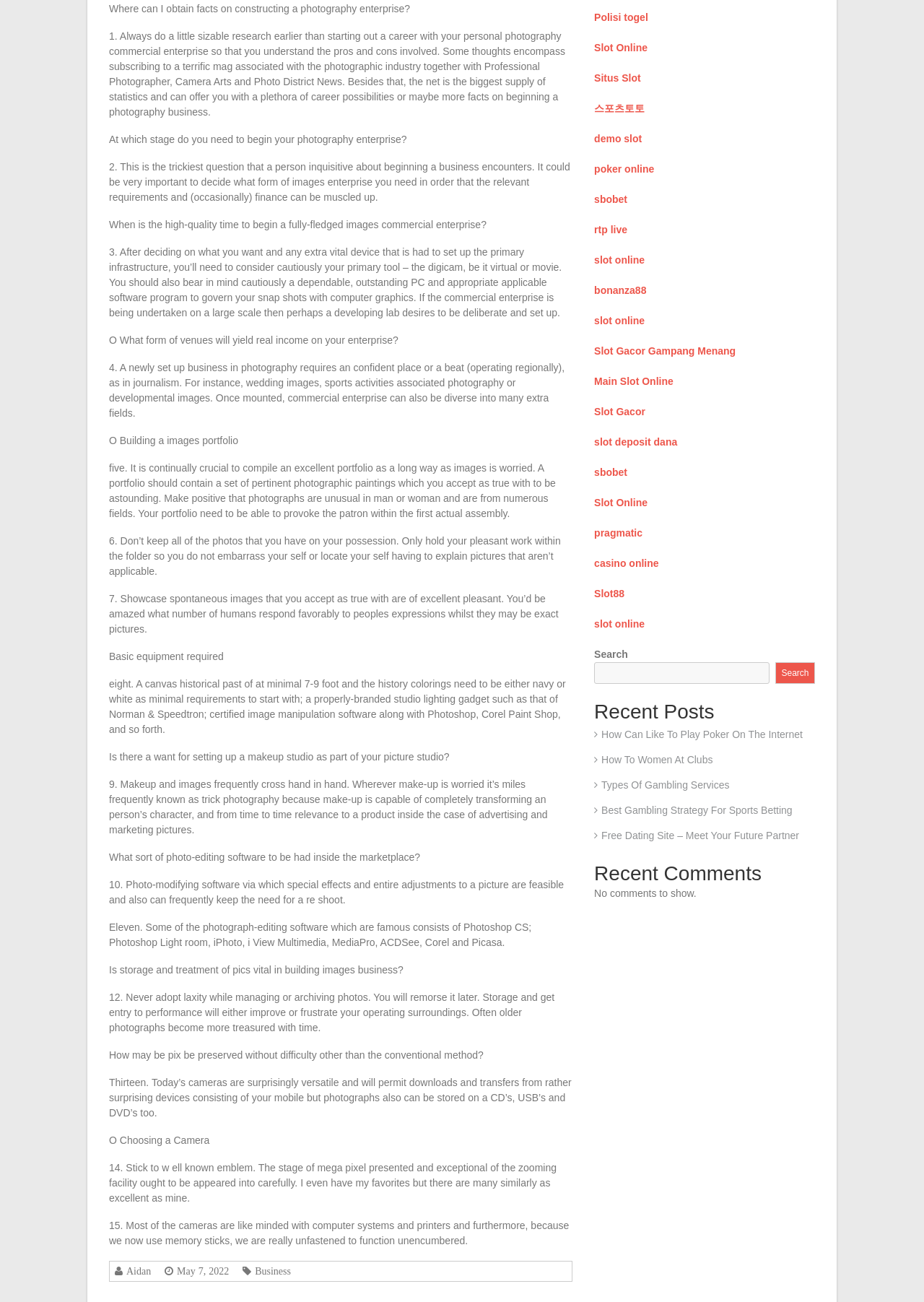Bounding box coordinates are specified in the format (top-left x, top-left y, bottom-right x, bottom-right y). All values are floating point numbers bounded between 0 and 1. Please provide the bounding box coordinate of the region this sentence describes: Types Of Gambling Services

[0.643, 0.598, 0.789, 0.607]